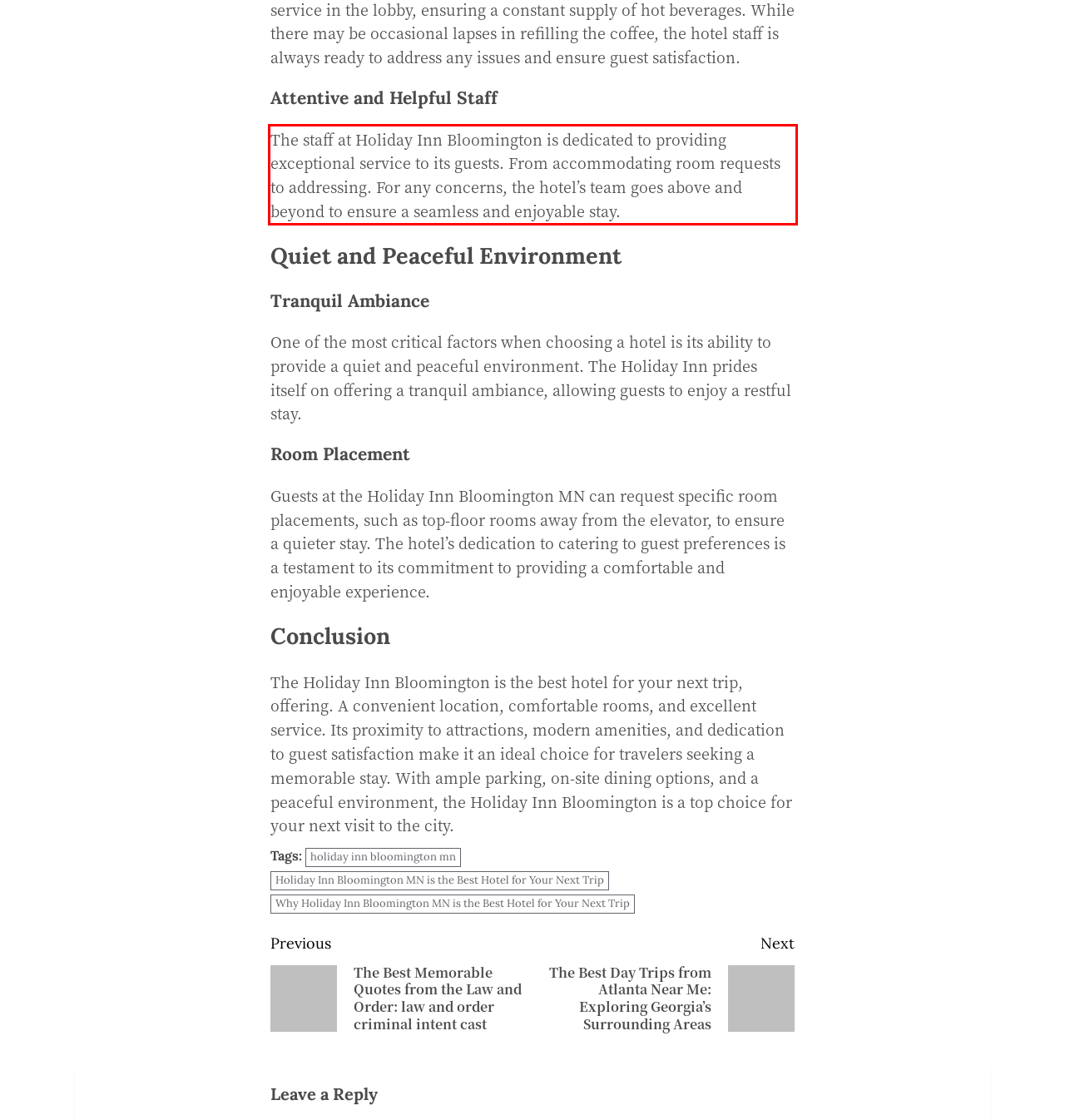Using the webpage screenshot, recognize and capture the text within the red bounding box.

The staff at Holiday Inn Bloomington is dedicated to providing exceptional service to its guests. From accommodating room requests to addressing. For any concerns, the hotel’s team goes above and beyond to ensure a seamless and enjoyable stay.